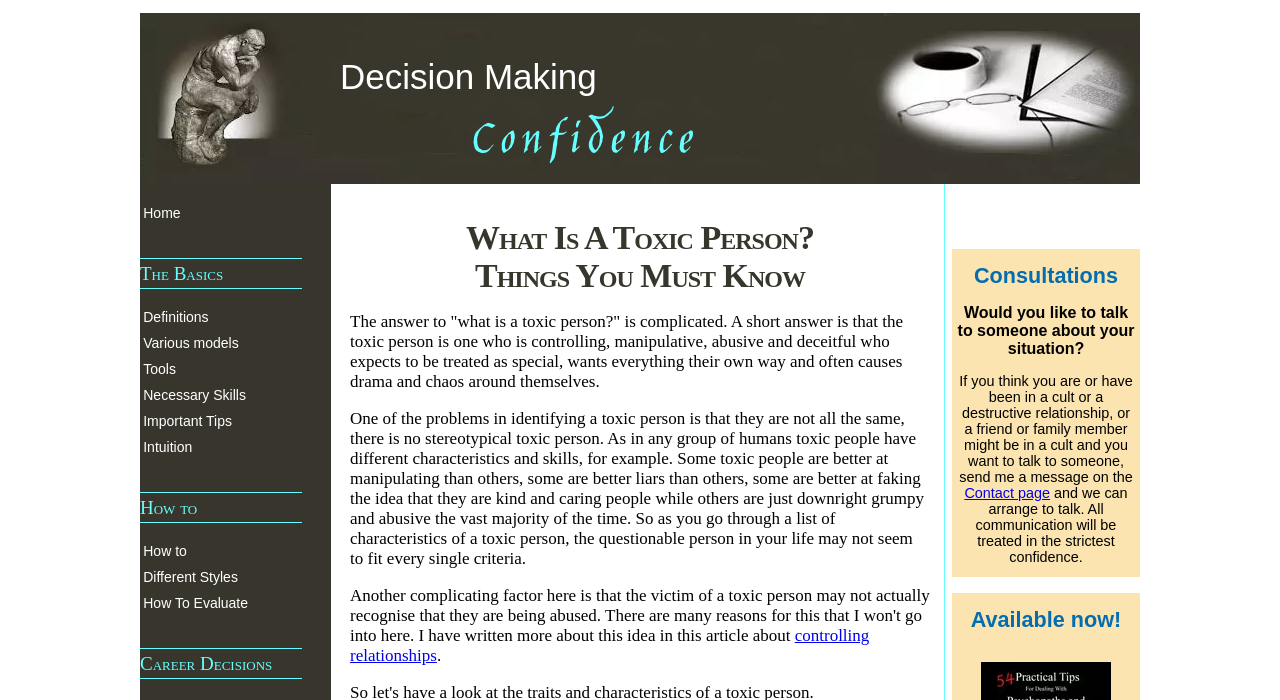What is the purpose of the 'Contact page' link?
Look at the image and respond with a one-word or short phrase answer.

To send a message